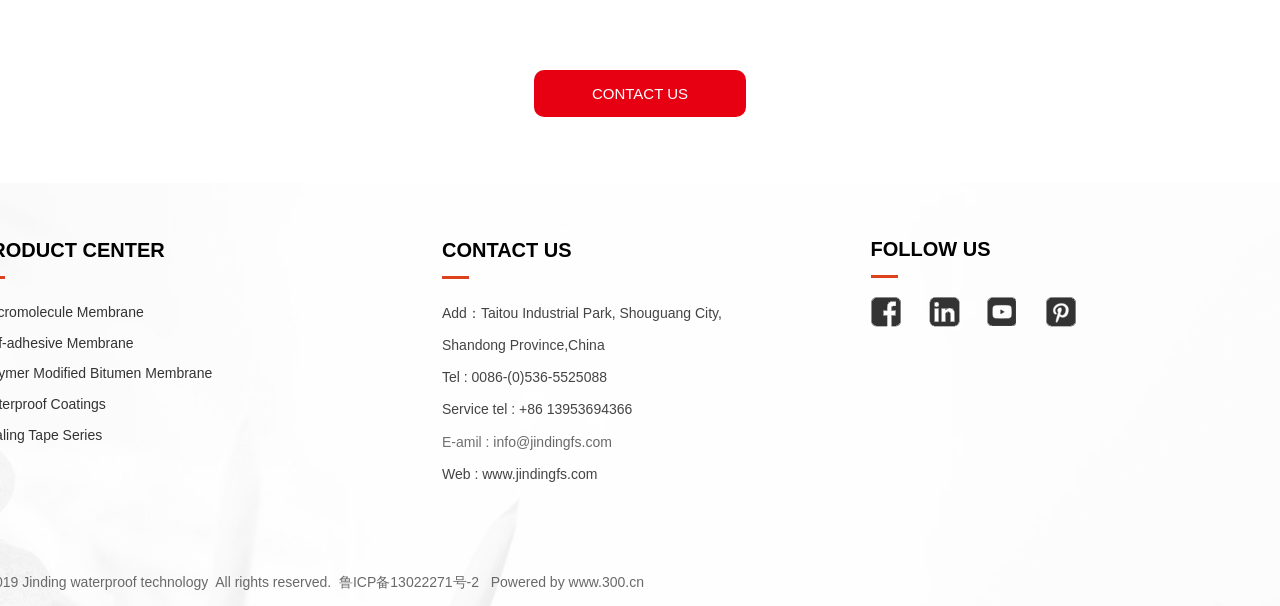Find the bounding box coordinates of the UI element according to this description: "CONTACT US".

[0.417, 0.116, 0.583, 0.193]